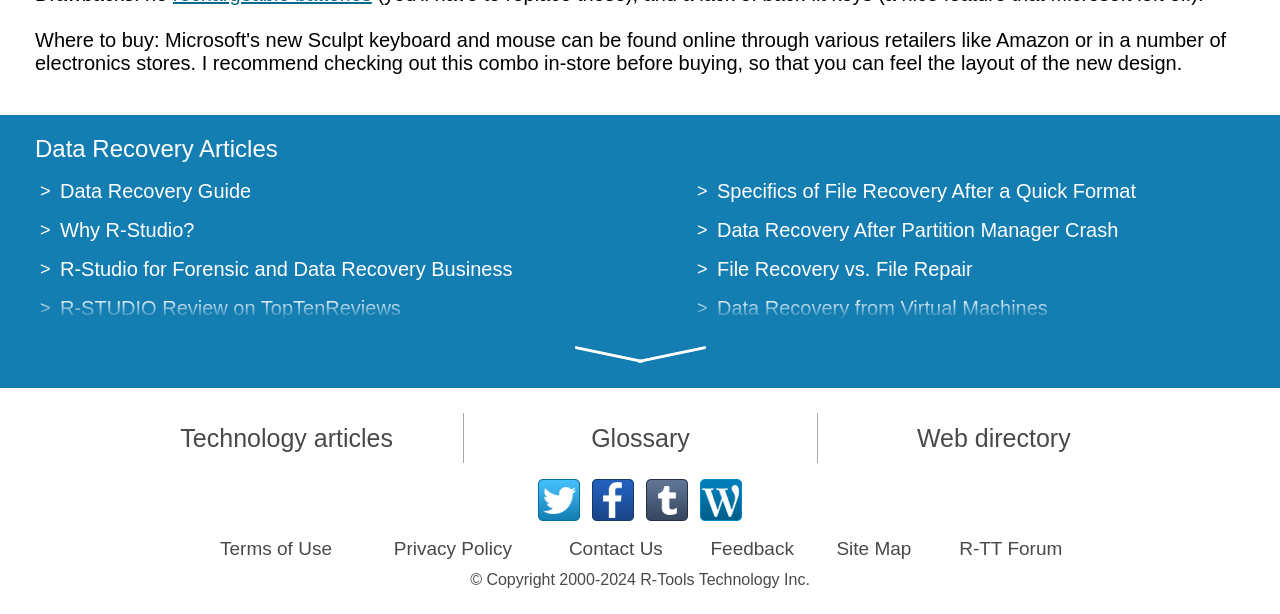Provide the bounding box coordinates, formatted as (top-left x, top-left y, bottom-right x, bottom-right y), with all values being floating point numbers between 0 and 1. Identify the bounding box of the UI element that matches the description: RAID Recovery Presentation

[0.047, 0.864, 0.247, 0.9]